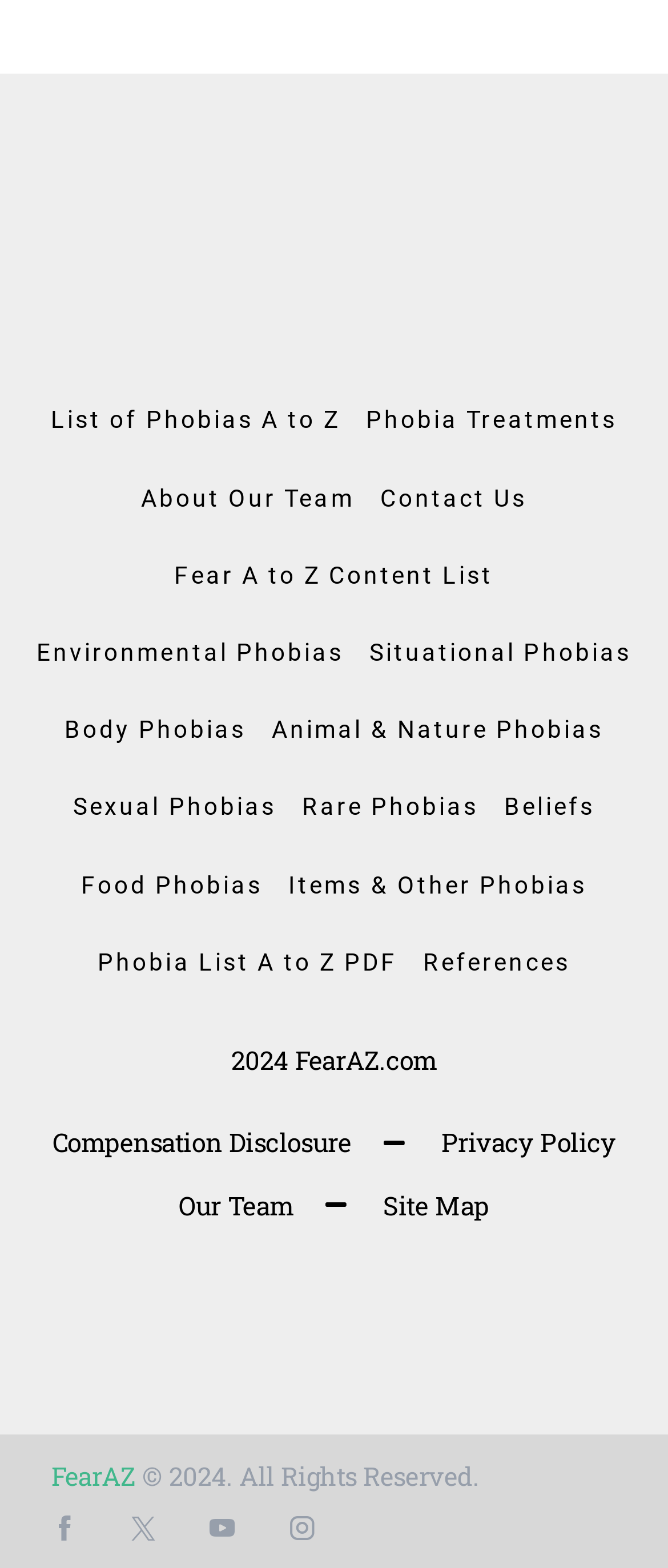Determine the bounding box for the described HTML element: "About Our Team". Ensure the coordinates are four float numbers between 0 and 1 in the format [left, top, right, bottom].

[0.211, 0.293, 0.53, 0.343]